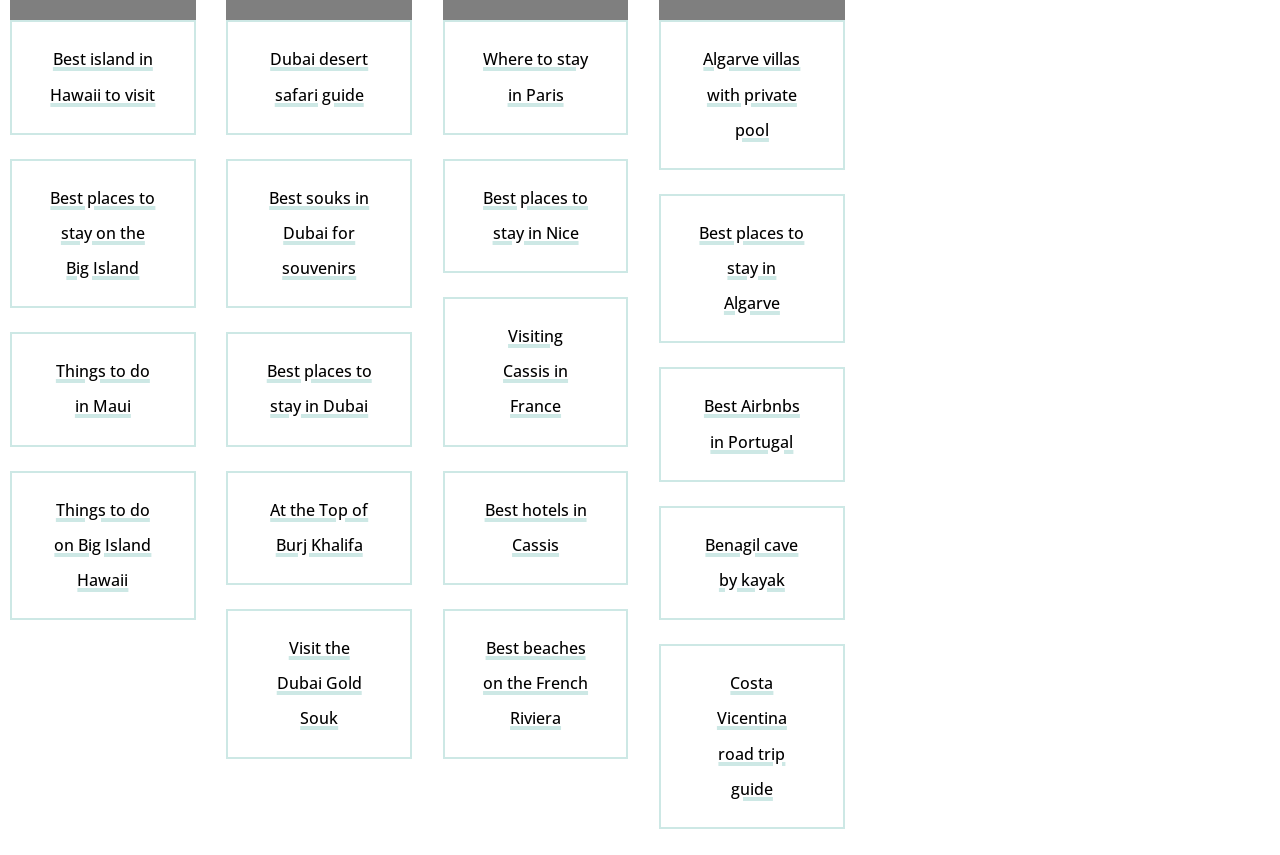What is the last activity mentioned in France?
Kindly offer a detailed explanation using the data available in the image.

The last activity mentioned in France is visiting the best beaches on the French Riviera, which is evident from the link located at the bottom-left section of the webpage.